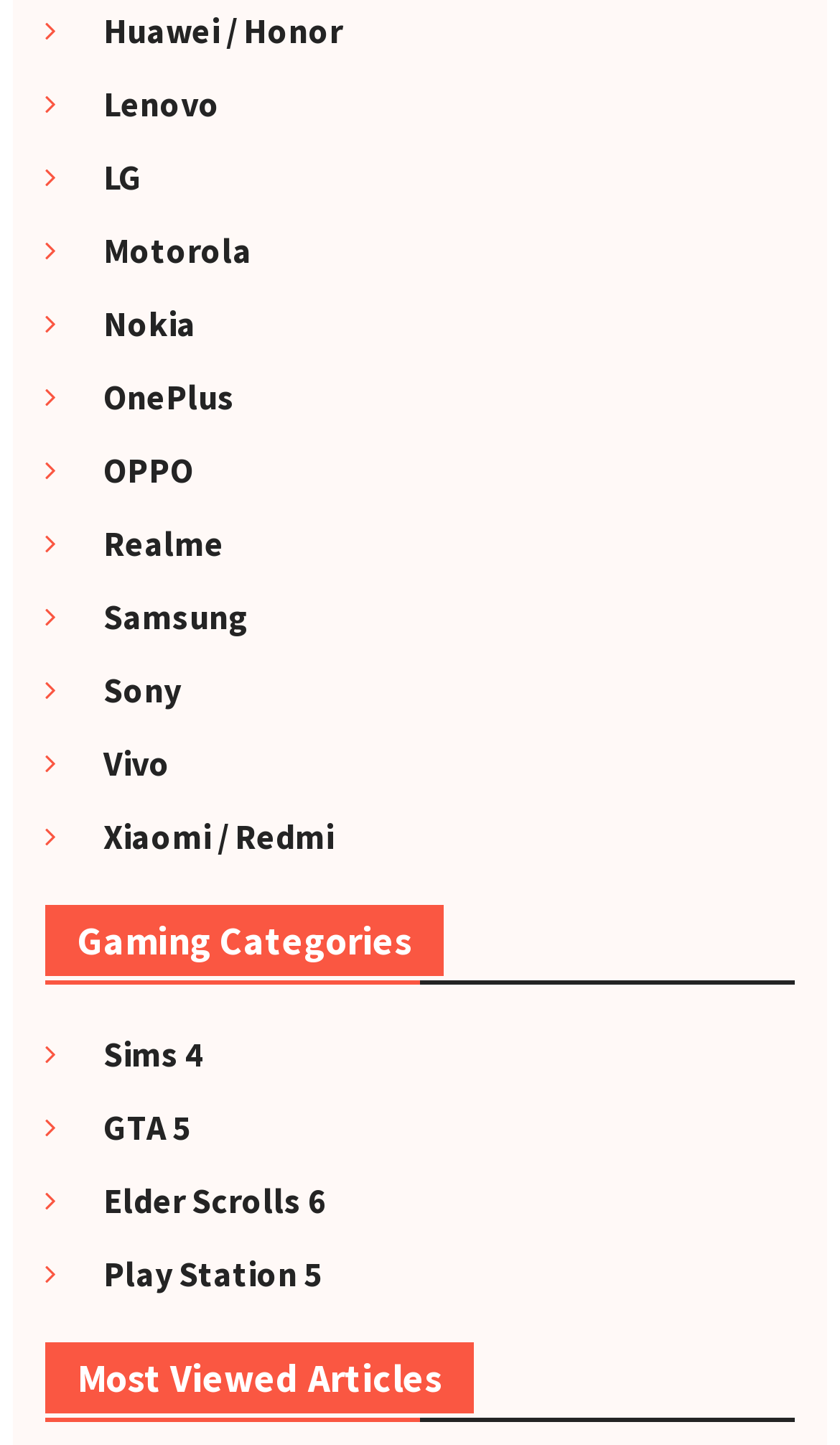Can you give a detailed response to the following question using the information from the image? How many brands are listed?

I counted the number of links with brand names, starting from Huawei/Honor to Xiaomi/Redmi, and found 10 brands listed.